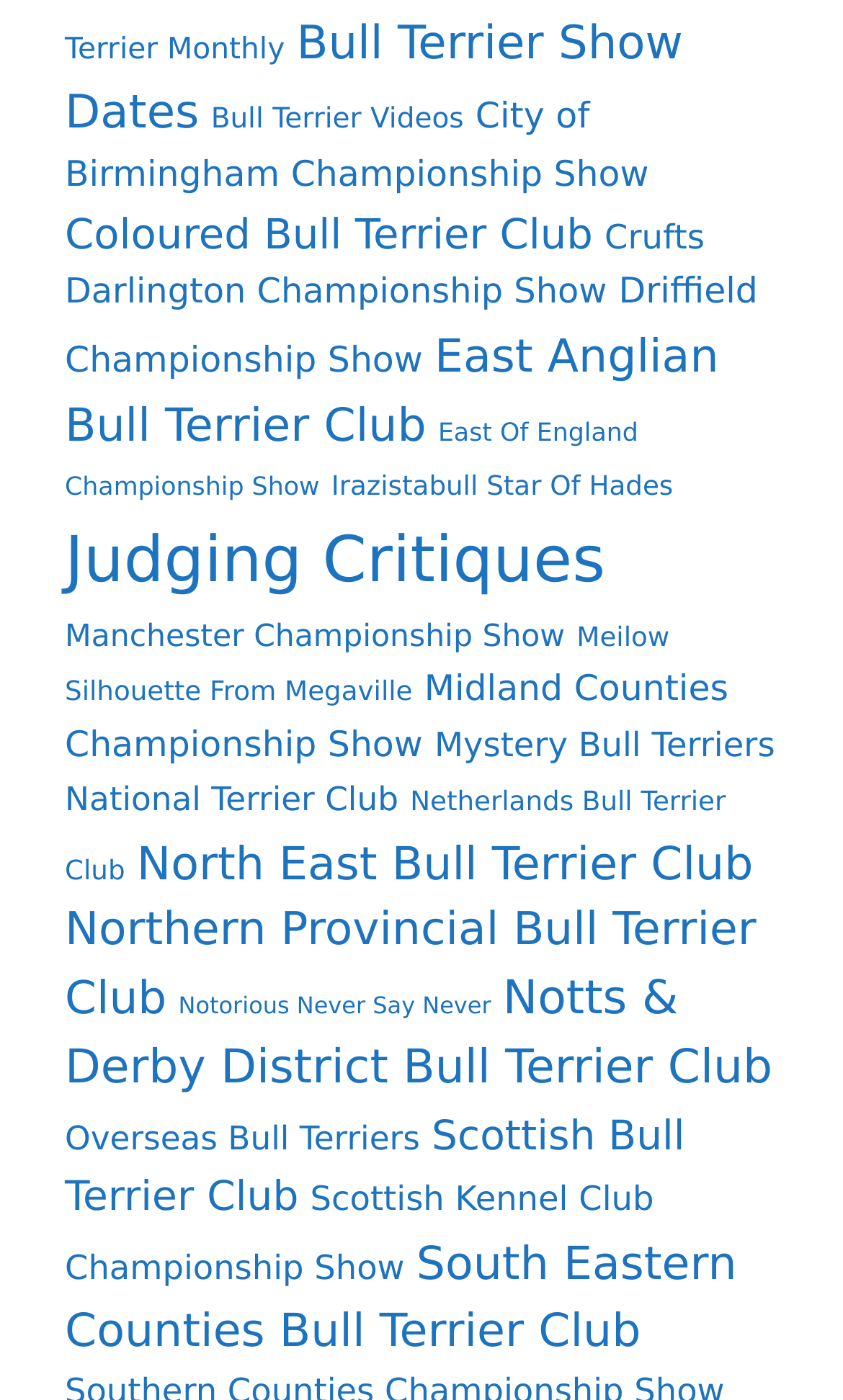Kindly respond to the following question with a single word or a brief phrase: 
What is the vertical position of the 'Bull Terrier Show Dates' link?

Top